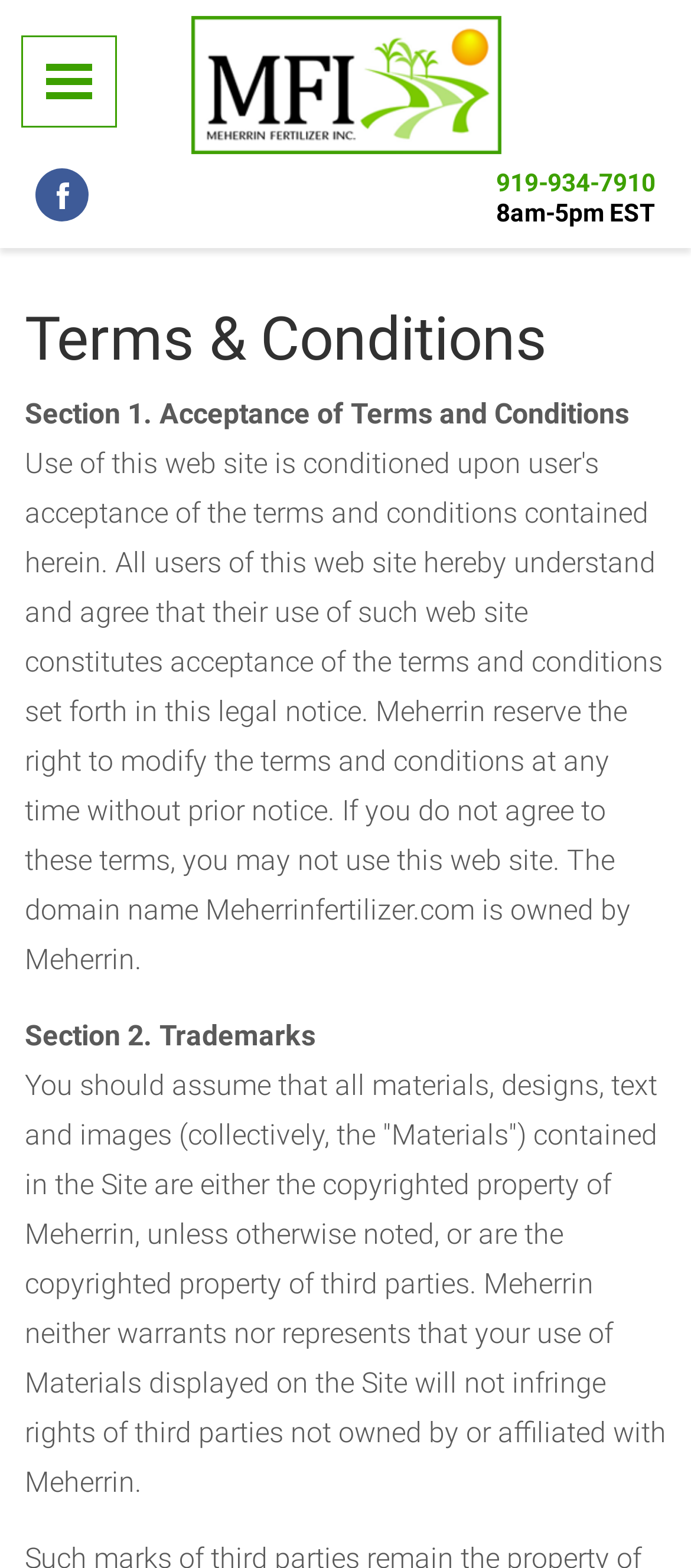Identify the bounding box coordinates for the UI element described as: "parent_node: HOME".

[0.031, 0.023, 0.169, 0.081]